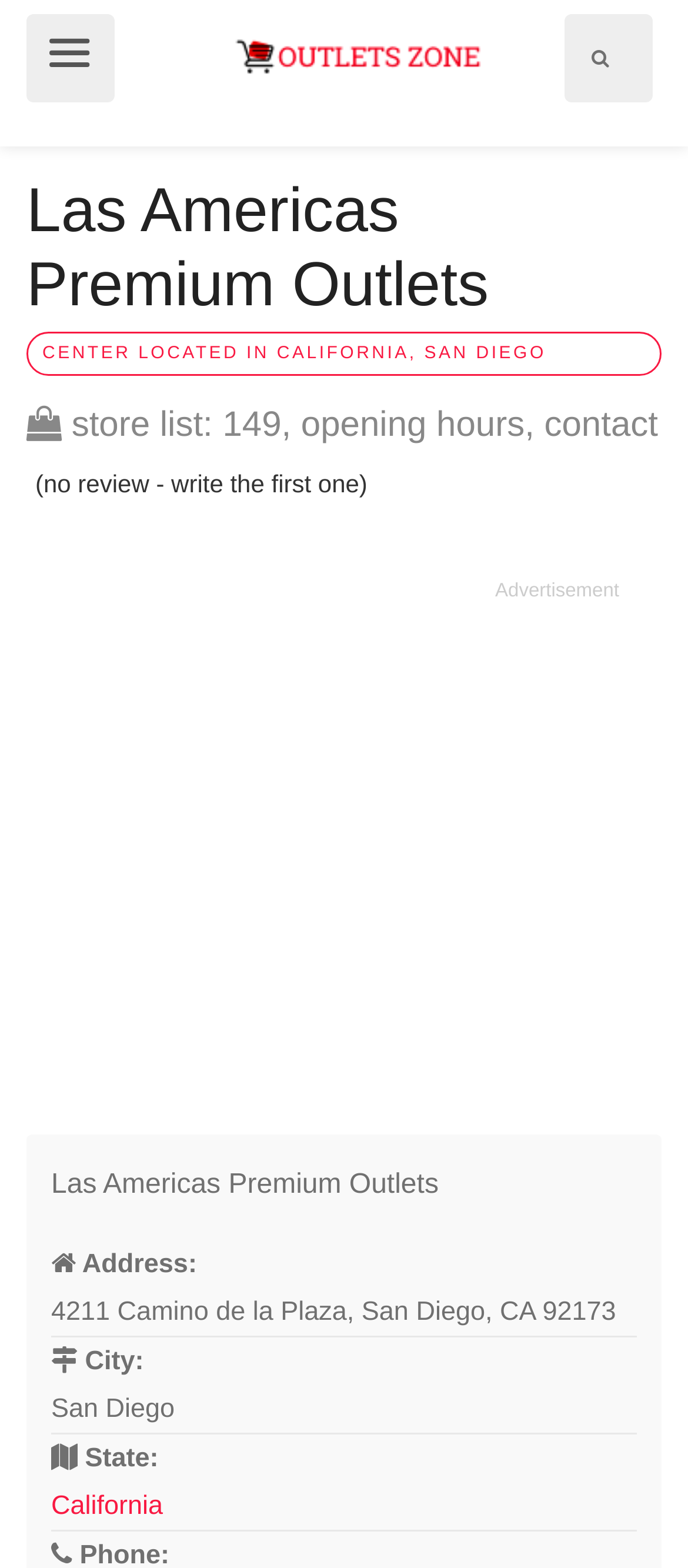Please identify the webpage's heading and generate its text content.

Las Americas Premium Outlets
CENTER LOCATED IN CALIFORNIA, SAN DIEGO